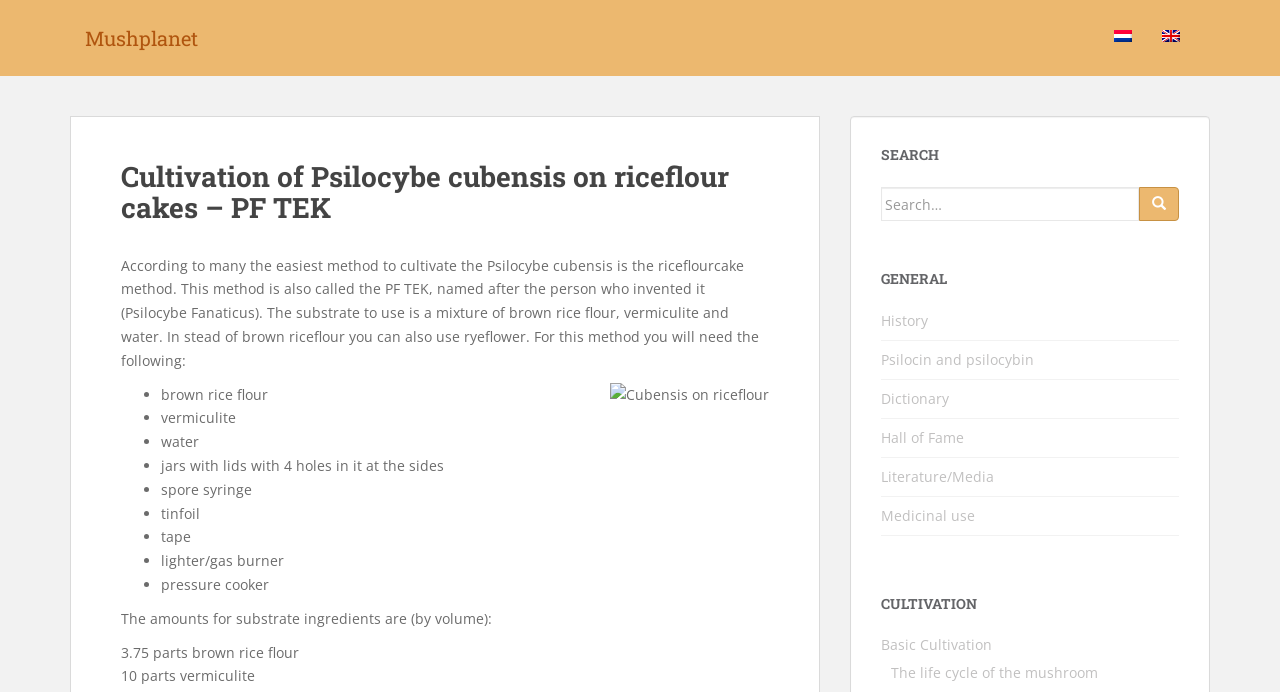Given the element description: "Psilocin and psilocybin", predict the bounding box coordinates of the UI element it refers to, using four float numbers between 0 and 1, i.e., [left, top, right, bottom].

[0.688, 0.505, 0.808, 0.533]